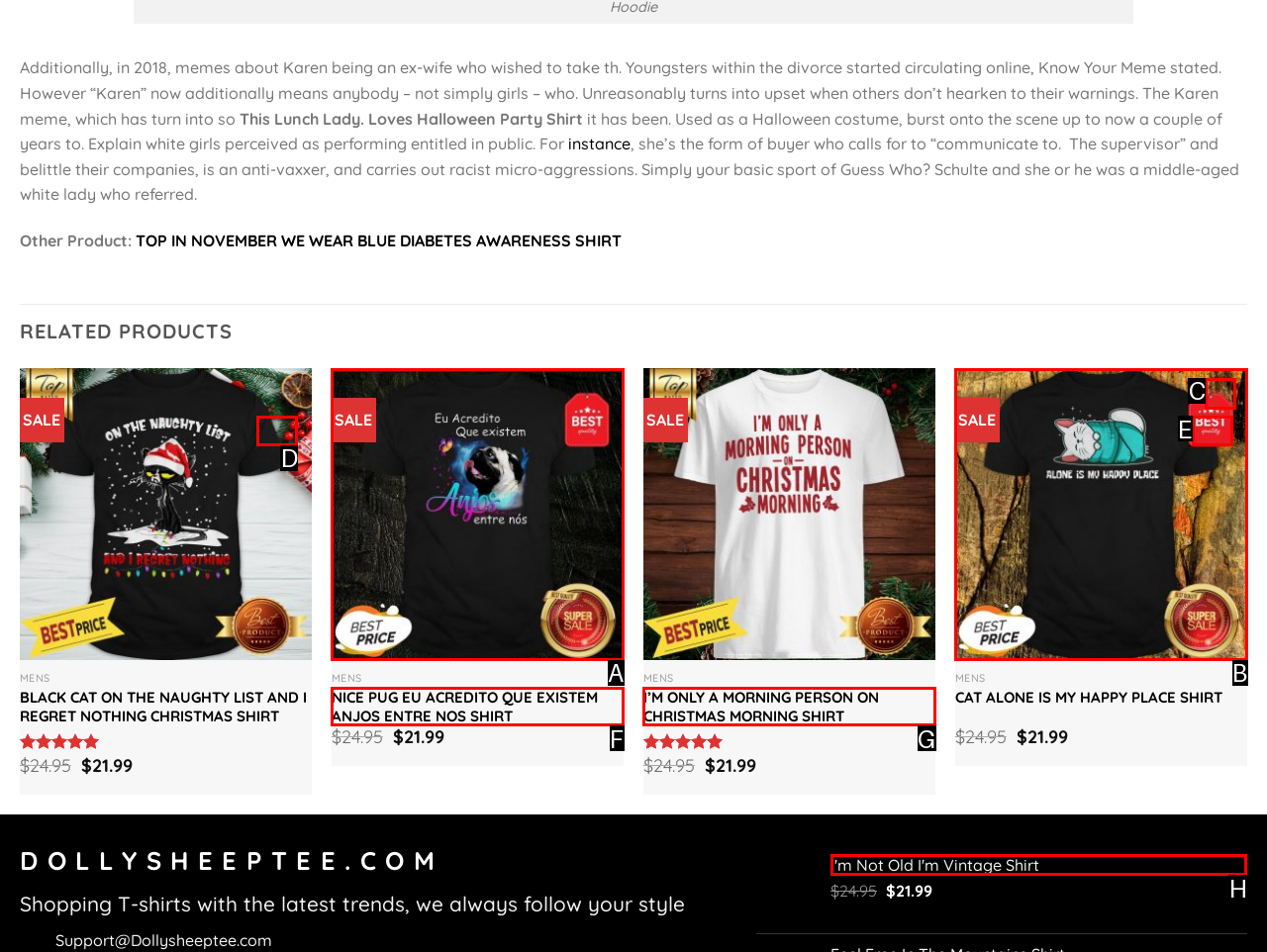Please indicate which HTML element should be clicked to fulfill the following task: Click the 'Add to Wishlist' link. Provide the letter of the selected option.

D